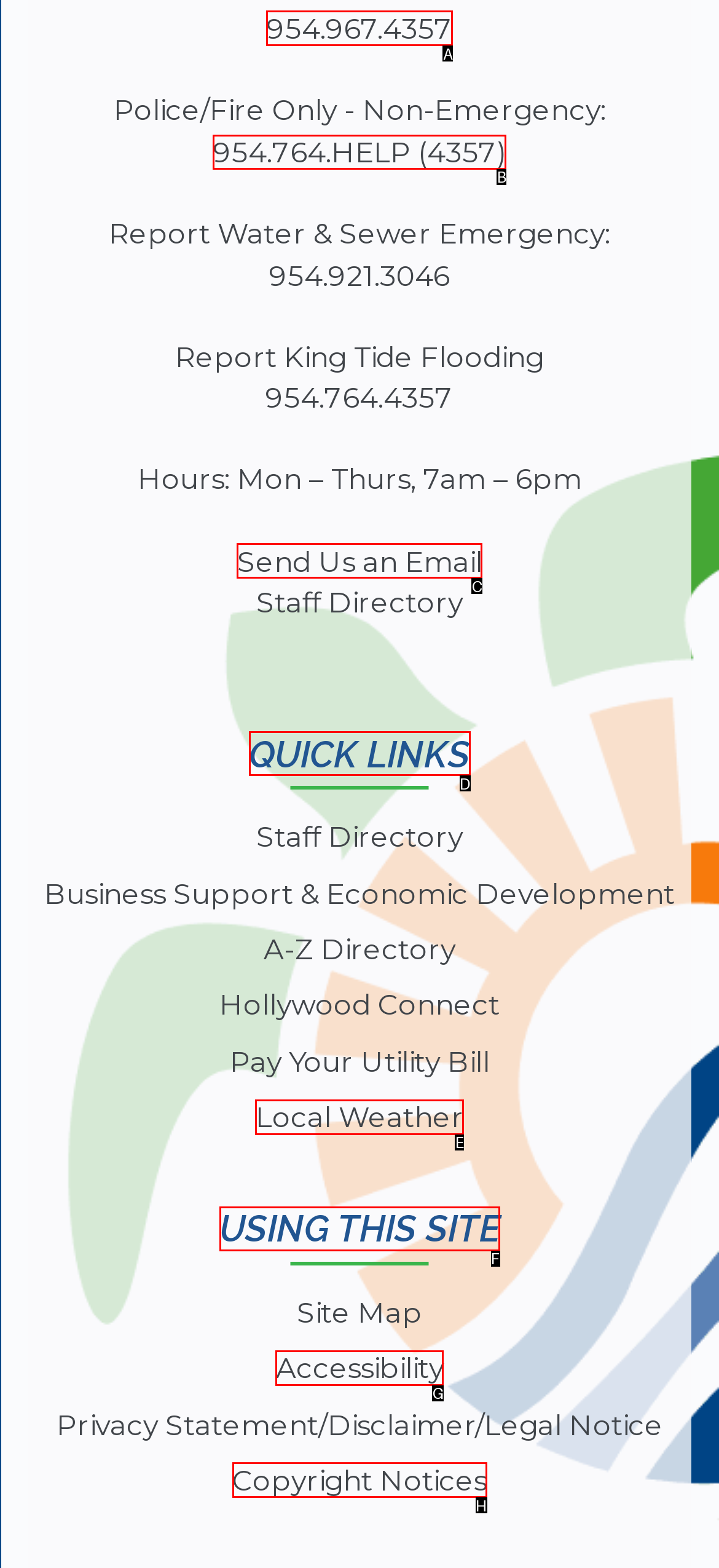To execute the task: Report a water and sewer emergency, which one of the highlighted HTML elements should be clicked? Answer with the option's letter from the choices provided.

B